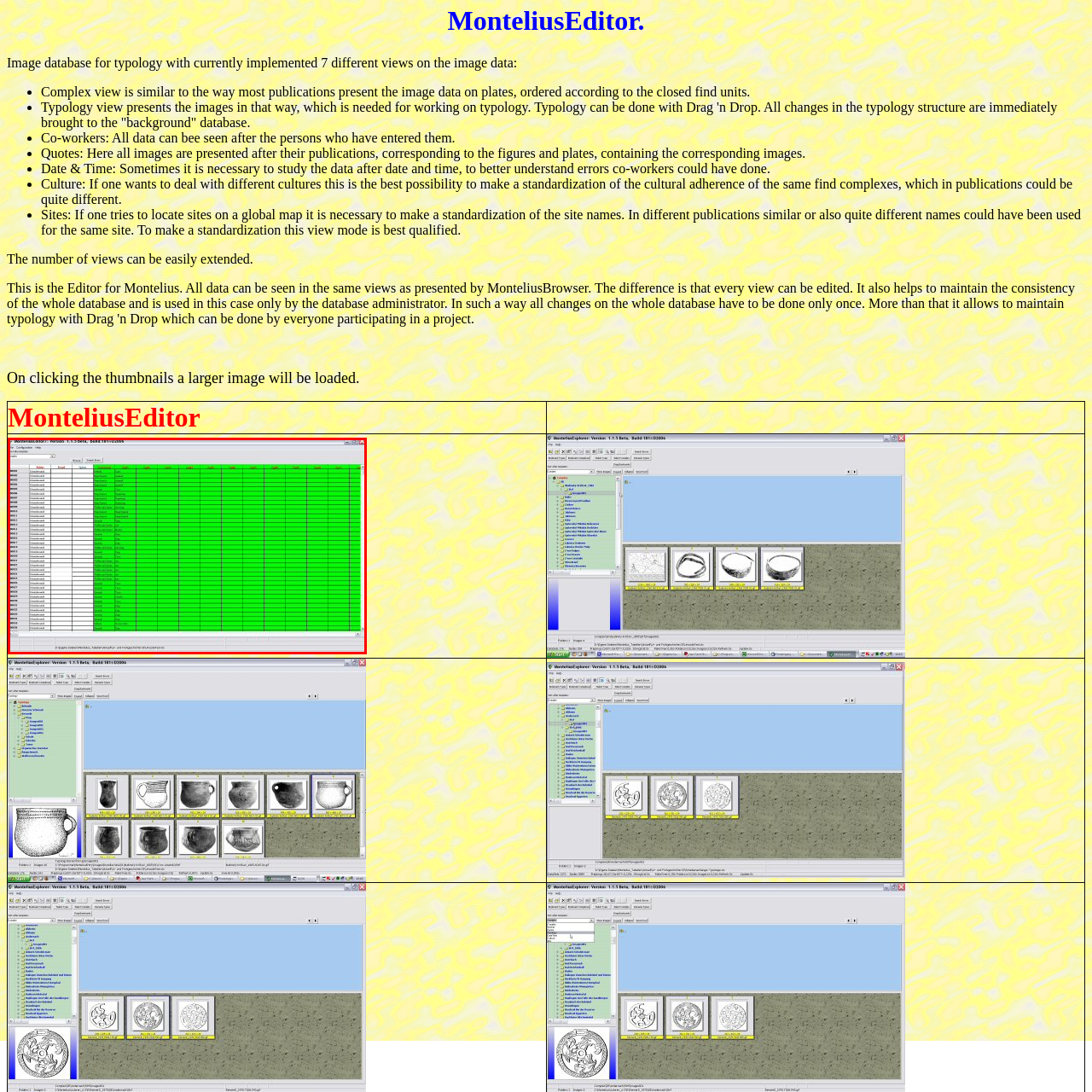Focus on the image enclosed by the red outline and give a short answer: What can users click on to load larger images?

thumbnails